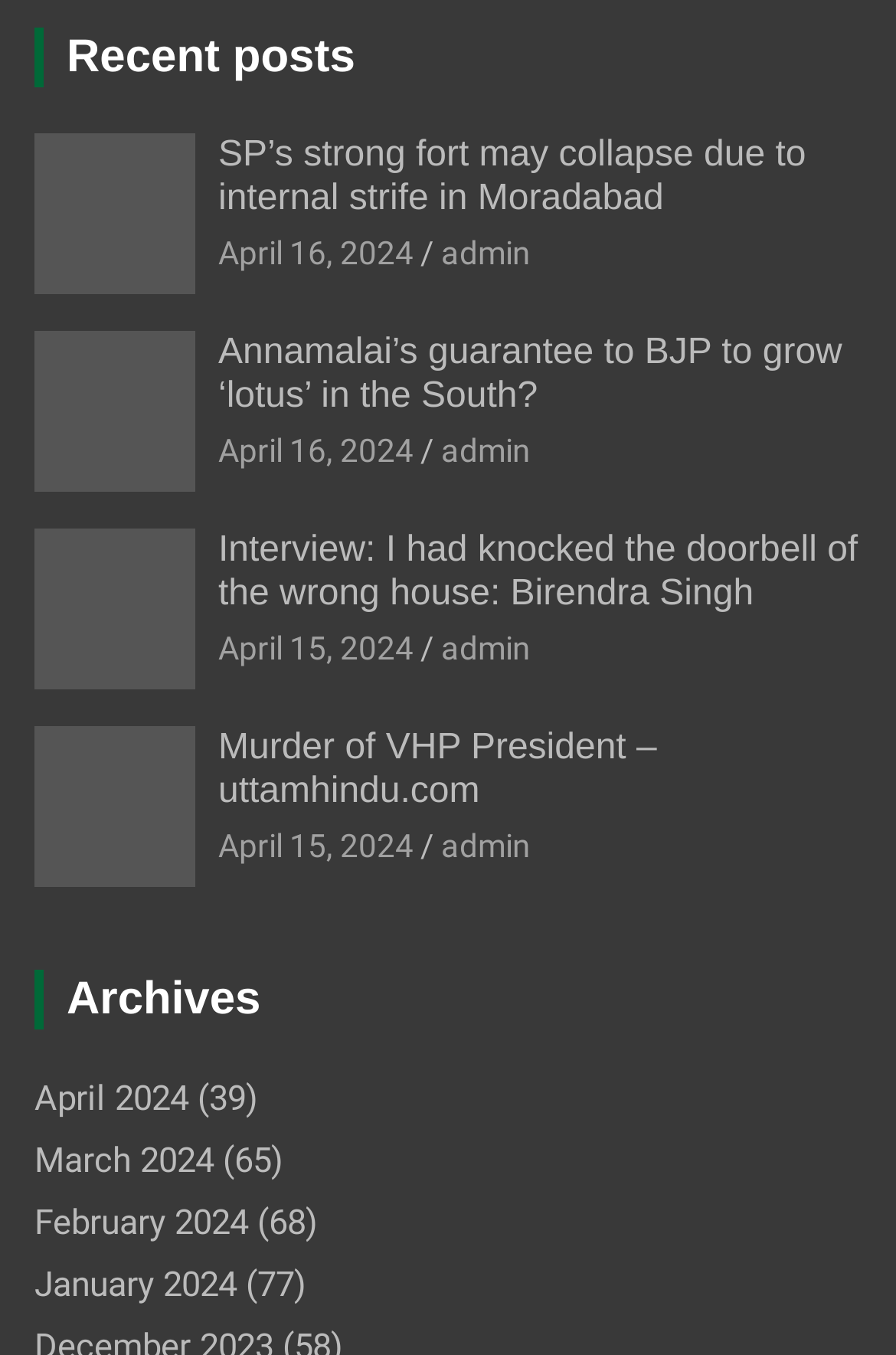Can you find the bounding box coordinates of the area I should click to execute the following instruction: "view posts from April 2024"?

[0.038, 0.795, 0.21, 0.826]